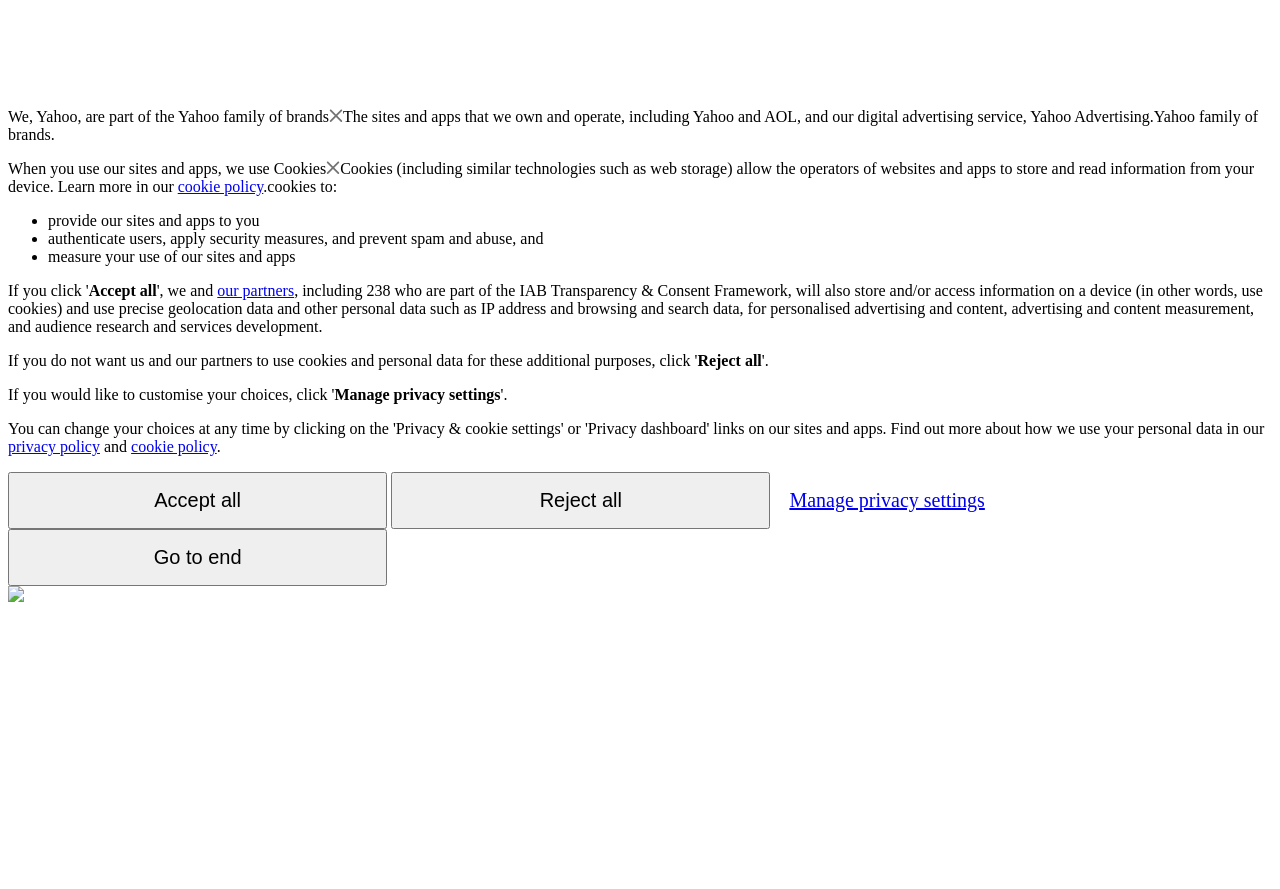Locate the bounding box coordinates of the element's region that should be clicked to carry out the following instruction: "Click the 'Manage privacy settings' button". The coordinates need to be four float numbers between 0 and 1, i.e., [left, top, right, bottom].

[0.261, 0.434, 0.391, 0.453]